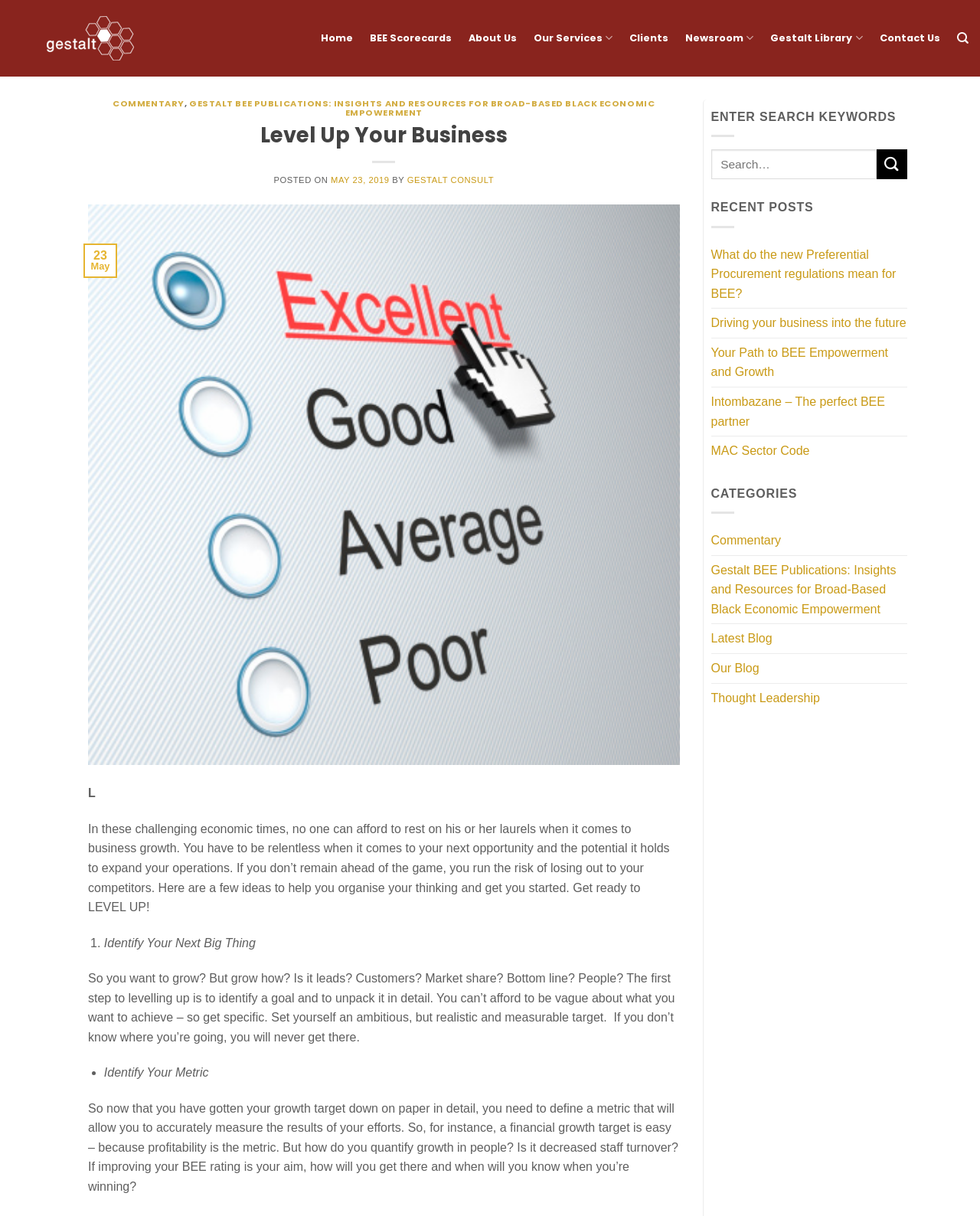Using the given element description, provide the bounding box coordinates (top-left x, top-left y, bottom-right x, bottom-right y) for the corresponding UI element in the screenshot: Gestalt Library

[0.786, 0.009, 0.88, 0.054]